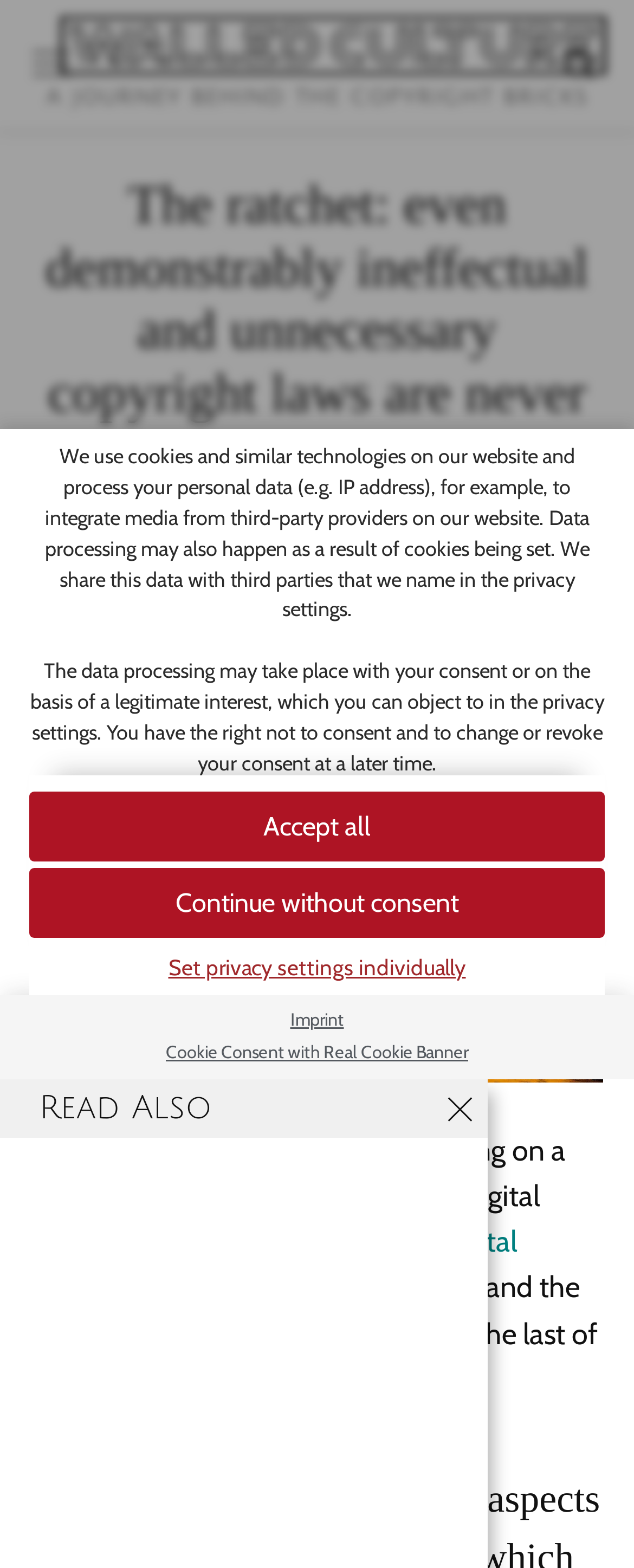Identify the bounding box coordinates of the area that should be clicked in order to complete the given instruction: "Continue without consent". The bounding box coordinates should be four float numbers between 0 and 1, i.e., [left, top, right, bottom].

[0.046, 0.553, 0.954, 0.598]